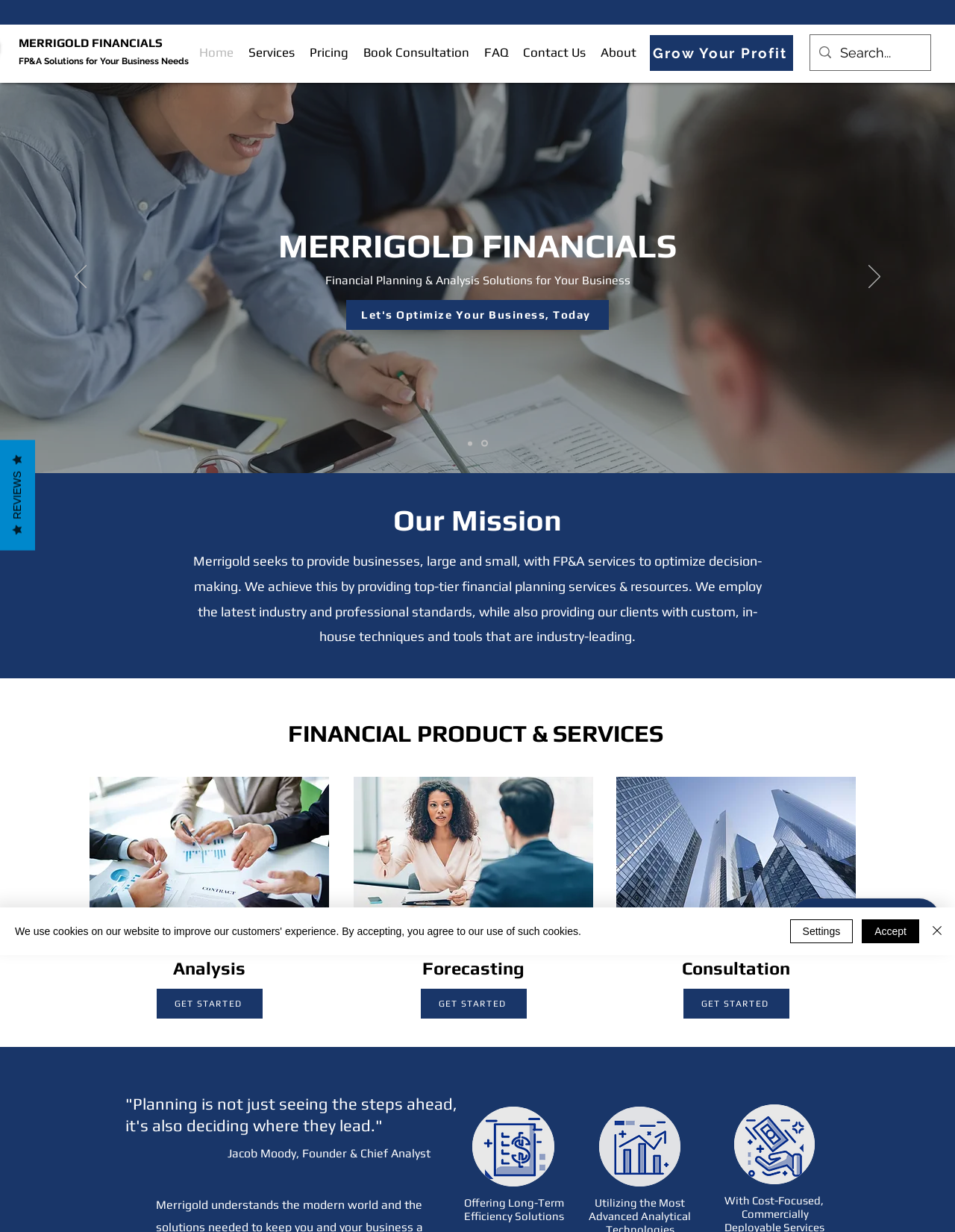Please specify the bounding box coordinates of the element that should be clicked to execute the given instruction: 'Explore 'Demand Planning and Forecasting''. Ensure the coordinates are four float numbers between 0 and 1, expressed as [left, top, right, bottom].

[0.37, 0.63, 0.621, 0.759]